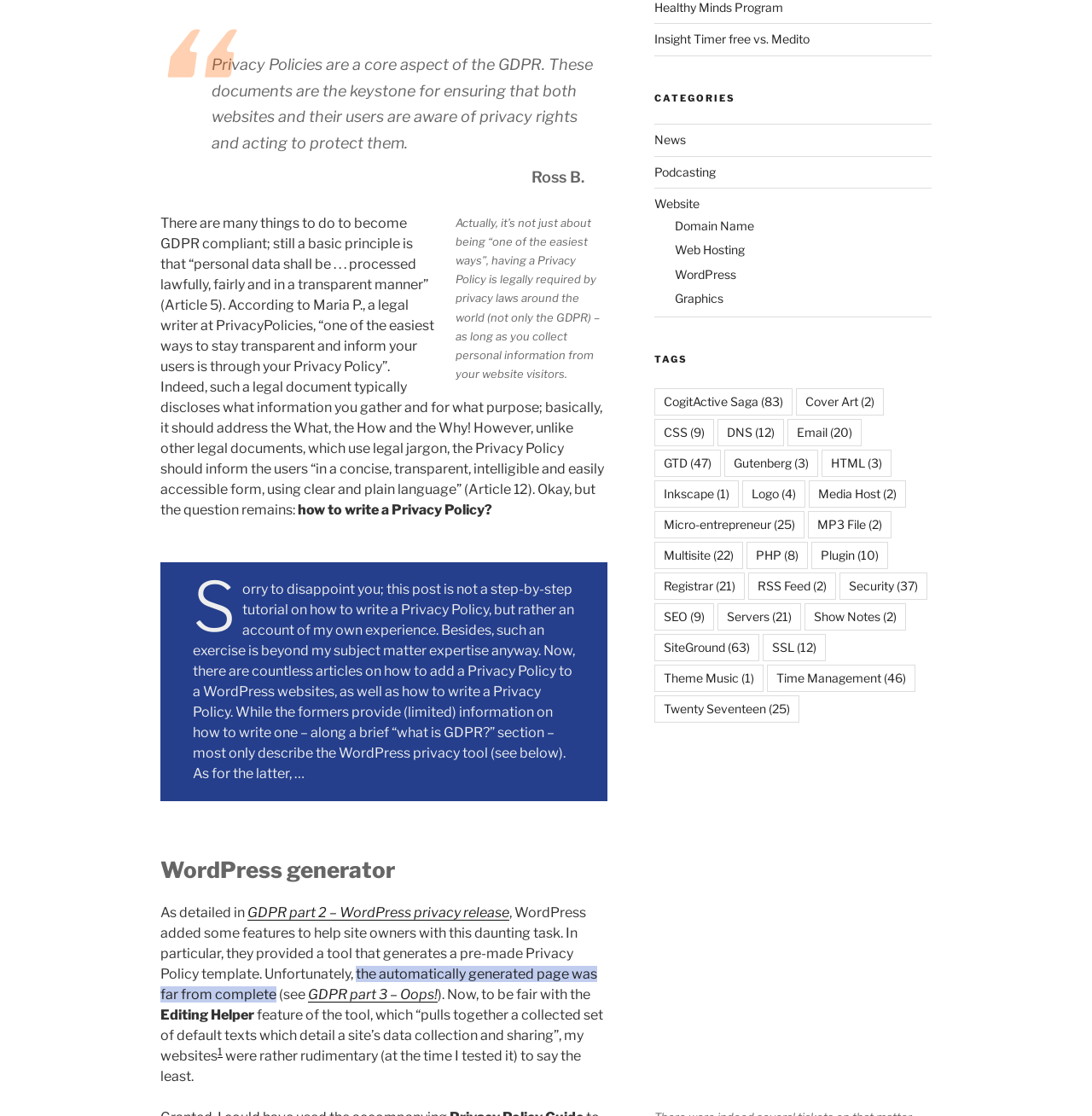Please specify the bounding box coordinates of the region to click in order to perform the following instruction: "Visit the 'News' category".

[0.599, 0.119, 0.628, 0.132]